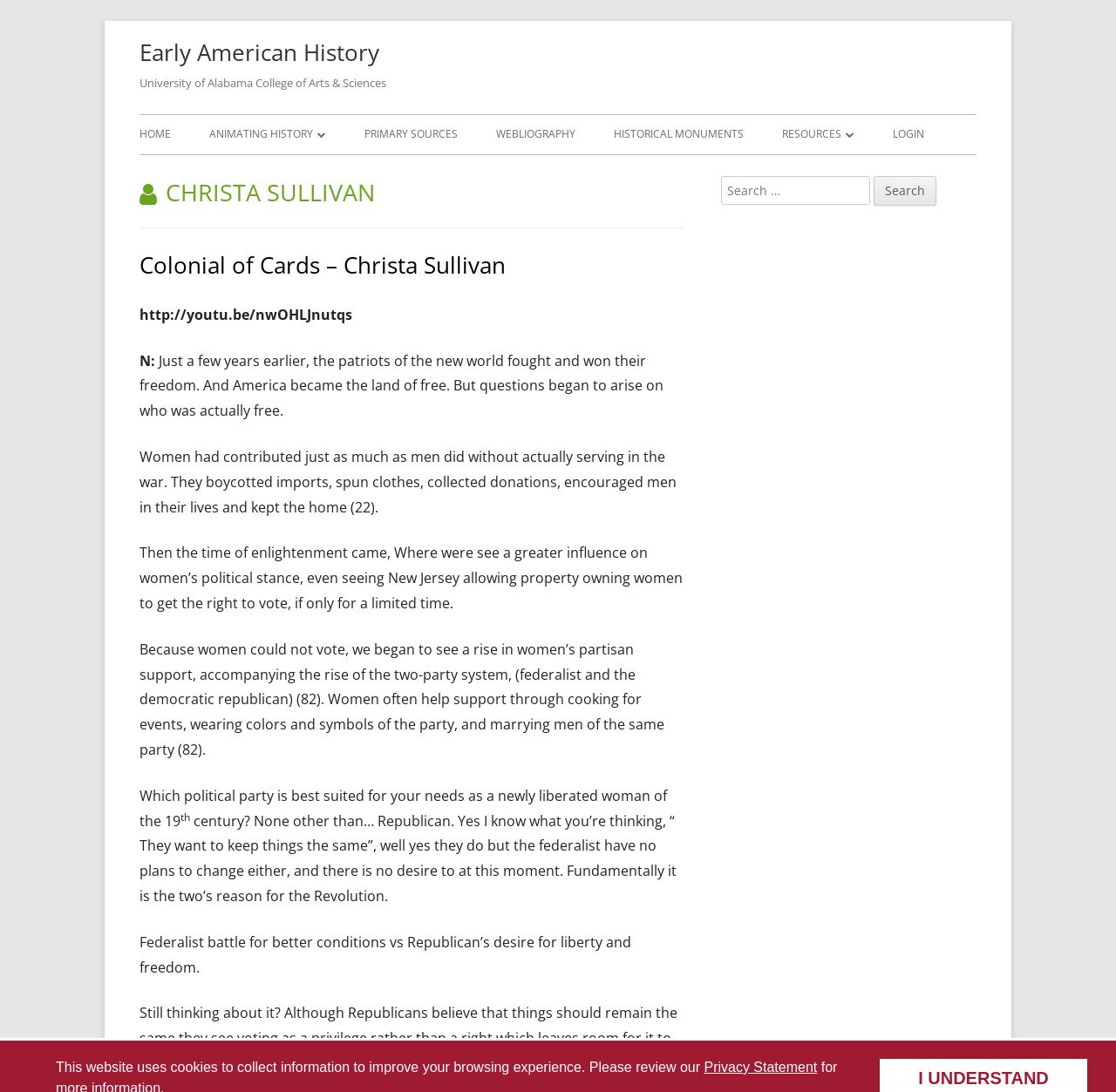Summarize the webpage in an elaborate manner.

The webpage is about Christa Sullivan's work on Early American History. At the top, there is a link to "Early American History" and a static text displaying "University of Alabama College of Arts & Sciences". Below this, there is a primary navigation menu with 8 links: "HOME", "ANIMATING HISTORY", "PAST SEMESTERS", "PRIMARY SOURCES", "WEBLIOGRAPHY", "HISTORICAL MONUMENTS", "RESOURCES", and "LOGIN". 

On the left side, there is a header section with a heading "AUTHOR: CHRISTA SULLIVAN" and a subheading "Colonial of Cards – Christa Sullivan" which is also a link. Below this, there is a YouTube video link and a series of 7 paragraphs discussing the role of women in the American Revolution and the early years of the United States. The text explains how women contributed to the war effort, their limited rights, and the rise of women's partisan support during the time of enlightenment.

On the right side, there is a main sidebar with a search box and a button labeled "Search". At the very bottom of the page, there is a static text informing users that the website uses cookies to improve their browsing experience and provides a link to the "Privacy Statement".